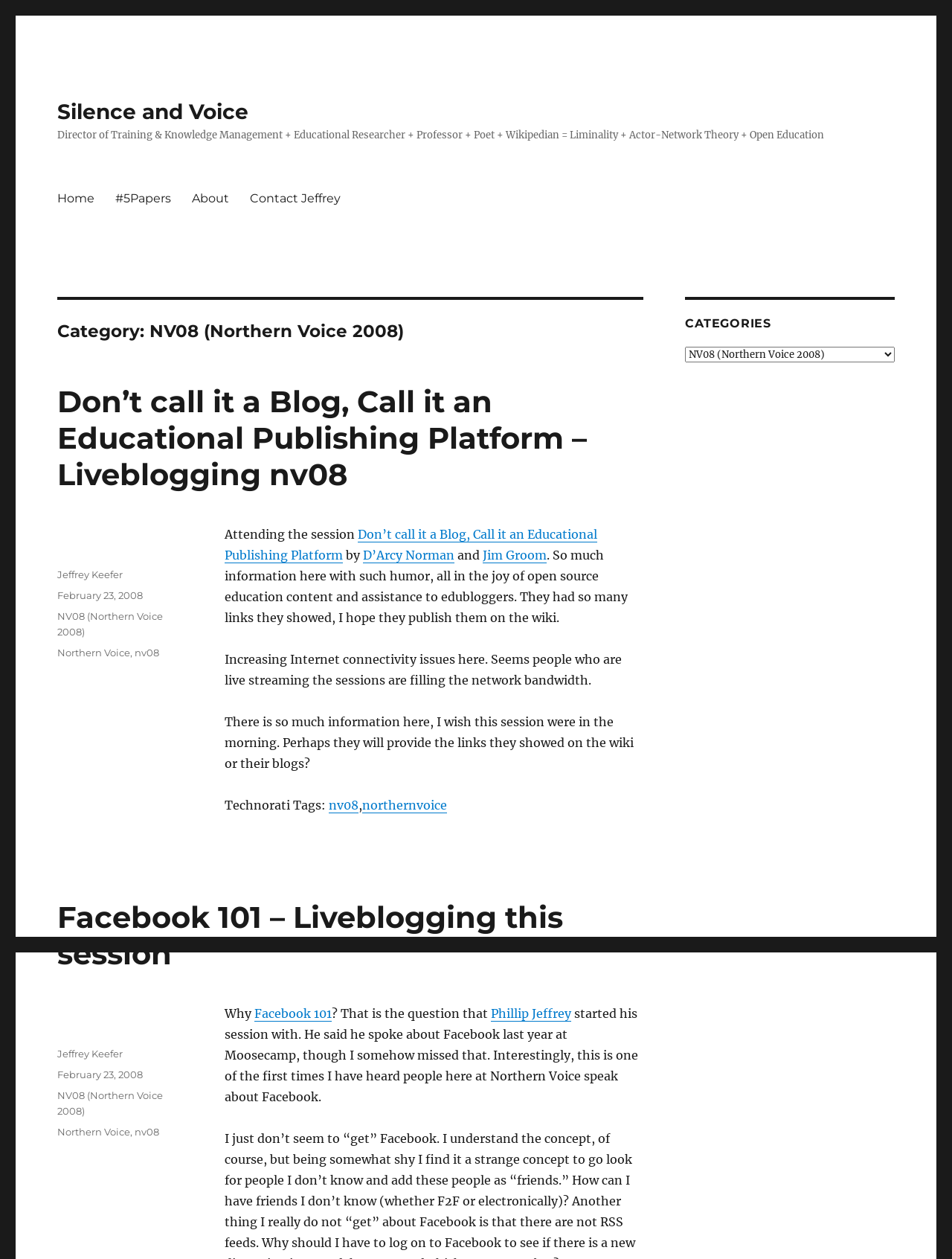With reference to the image, please provide a detailed answer to the following question: Who is the author of the first article?

I looked at the footer section of the first article, which contains the author information. The author's name is mentioned as 'Jeffrey Keefer'.